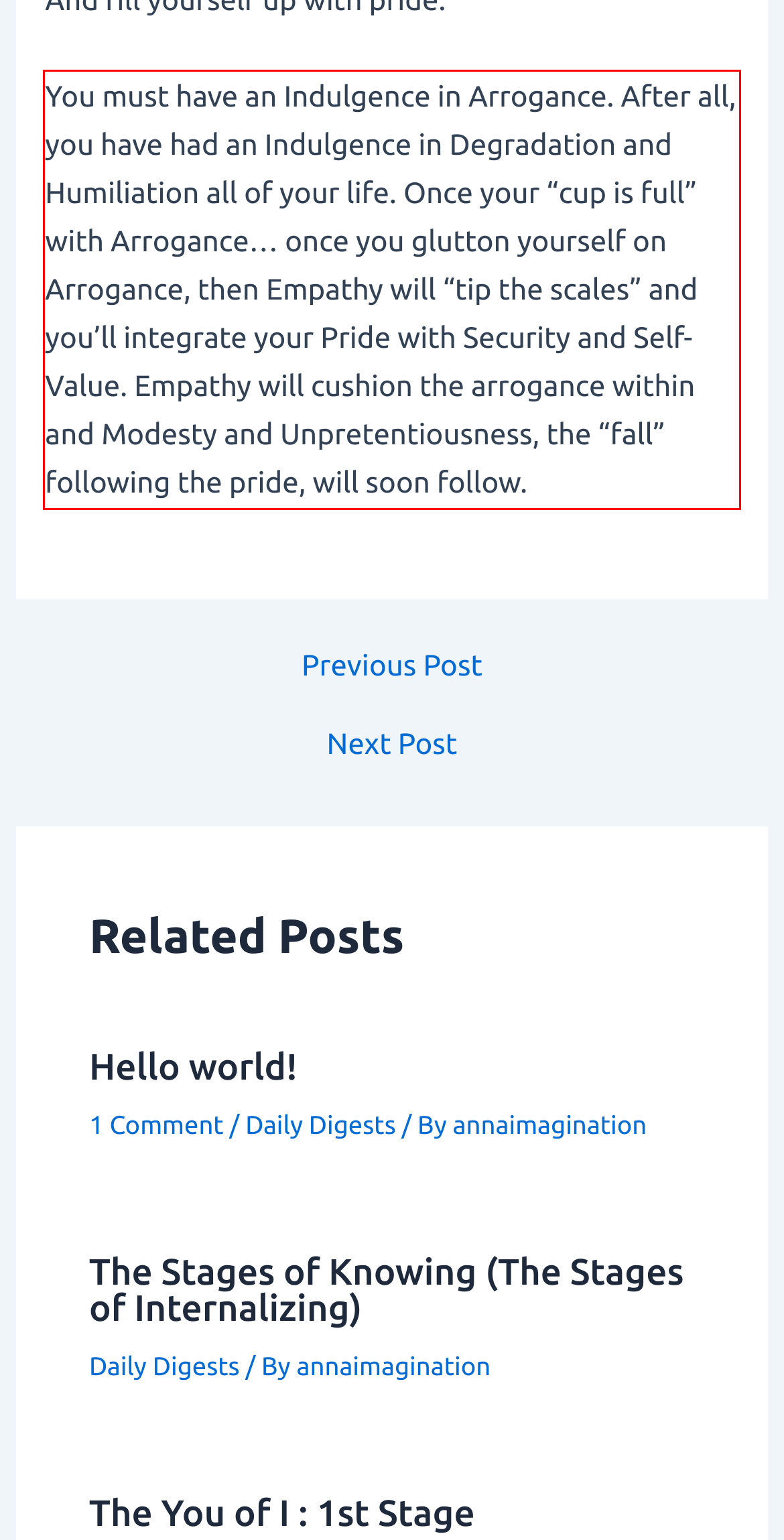Look at the webpage screenshot and recognize the text inside the red bounding box.

You must have an Indulgence in Arrogance. After all, you have had an Indulgence in Degradation and Humiliation all of your life. Once your “cup is full” with Arrogance… once you glutton yourself on Arrogance, then Empathy will “tip the scales” and you’ll integrate your Pride with Security and Self-Value. Empathy will cushion the arrogance within and Modesty and Unpretentiousness, the “fall” following the pride, will soon follow.